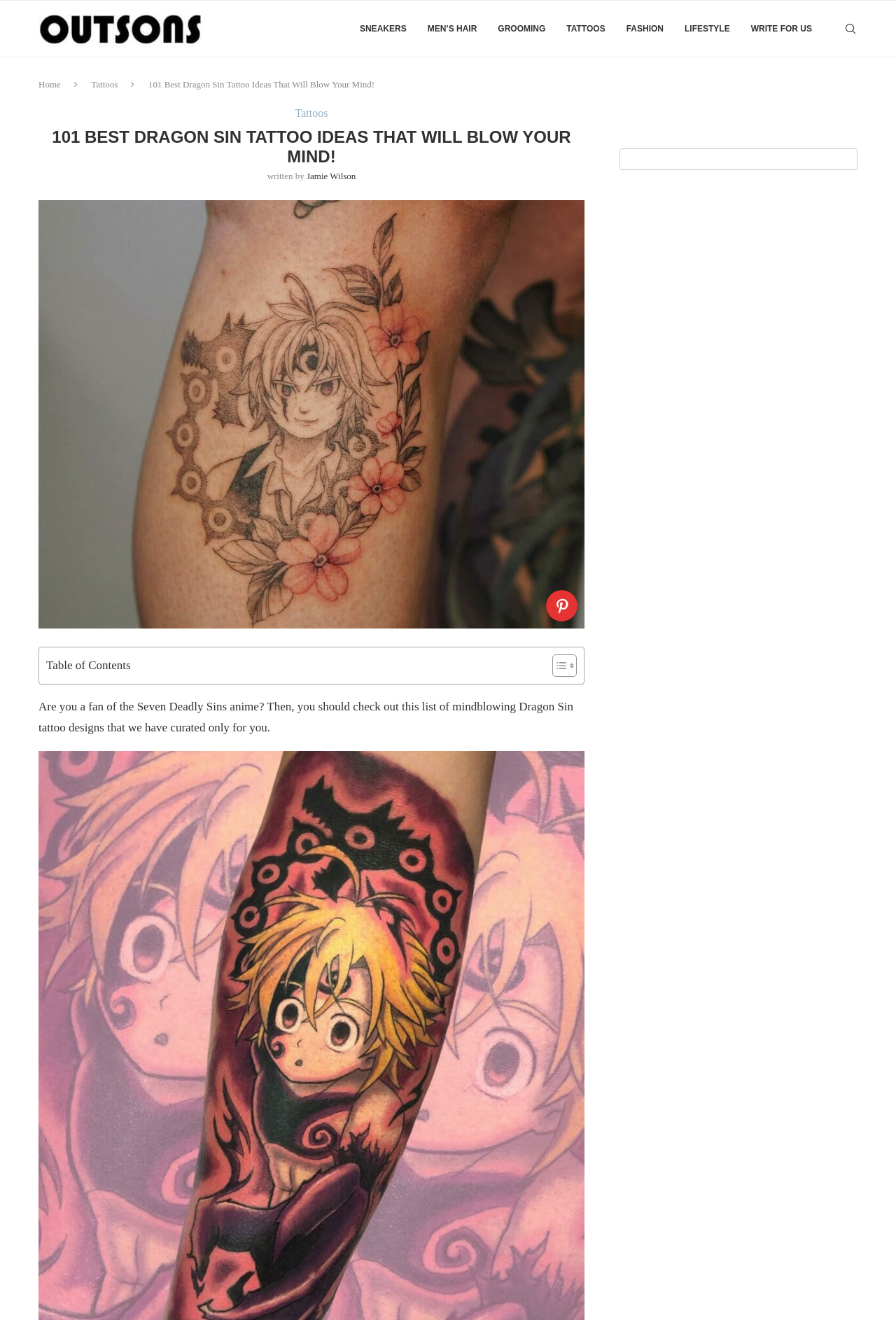Please specify the bounding box coordinates of the region to click in order to perform the following instruction: "go to the Tattoos page".

[0.102, 0.06, 0.132, 0.068]